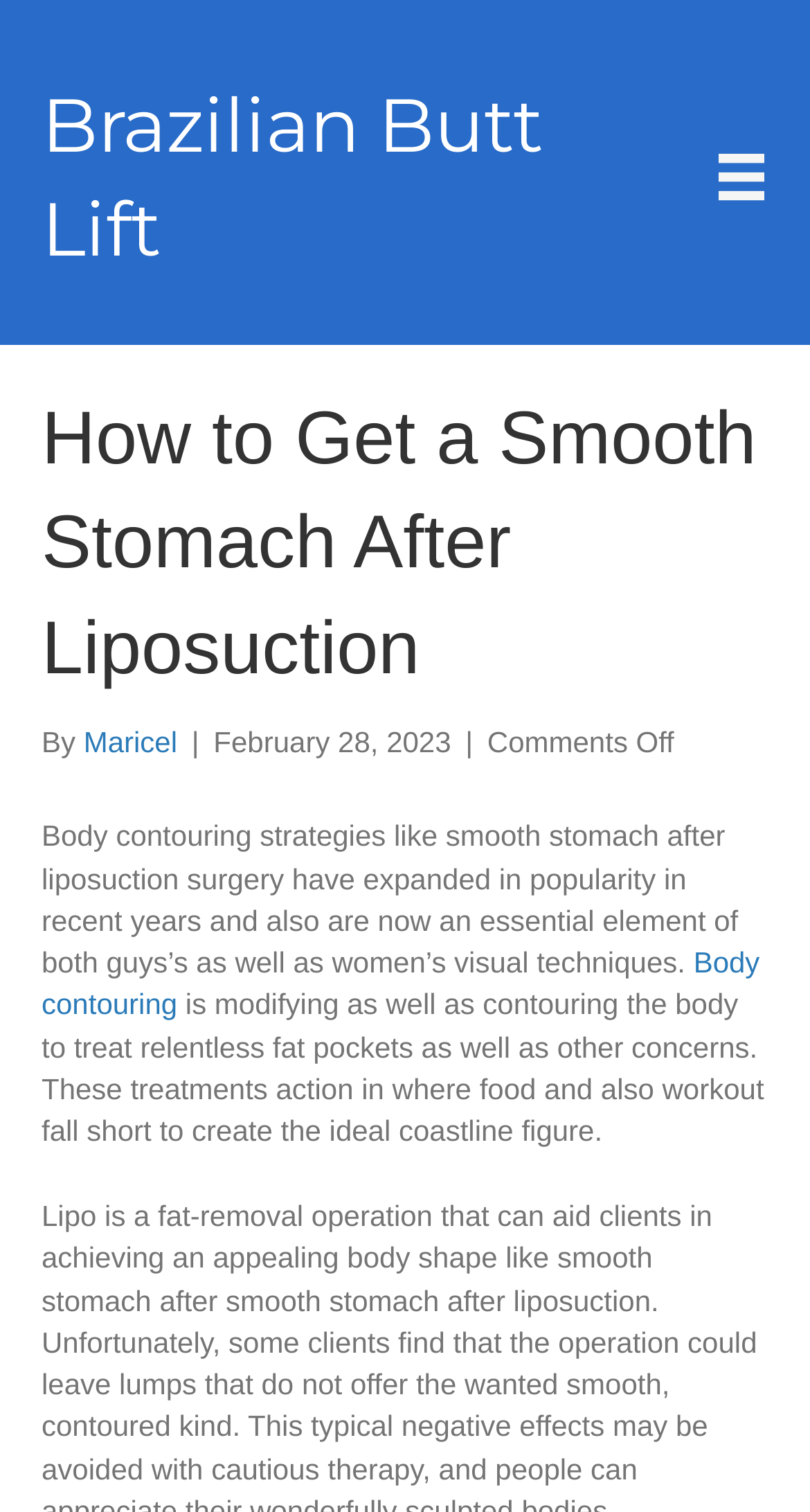What is the author of the article? Analyze the screenshot and reply with just one word or a short phrase.

Maricel